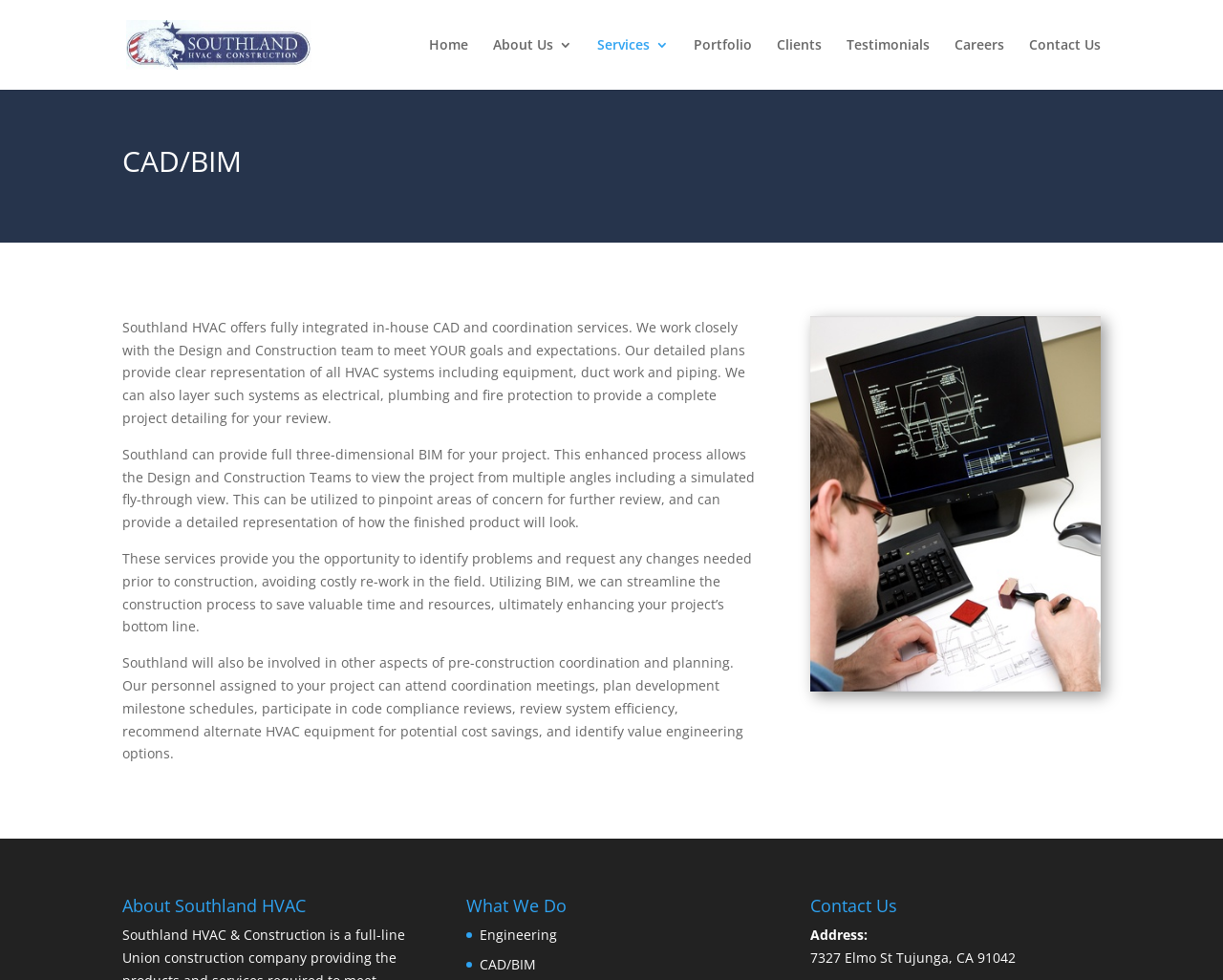Please identify the bounding box coordinates of the area that needs to be clicked to follow this instruction: "Click on the Home link".

[0.351, 0.039, 0.383, 0.092]